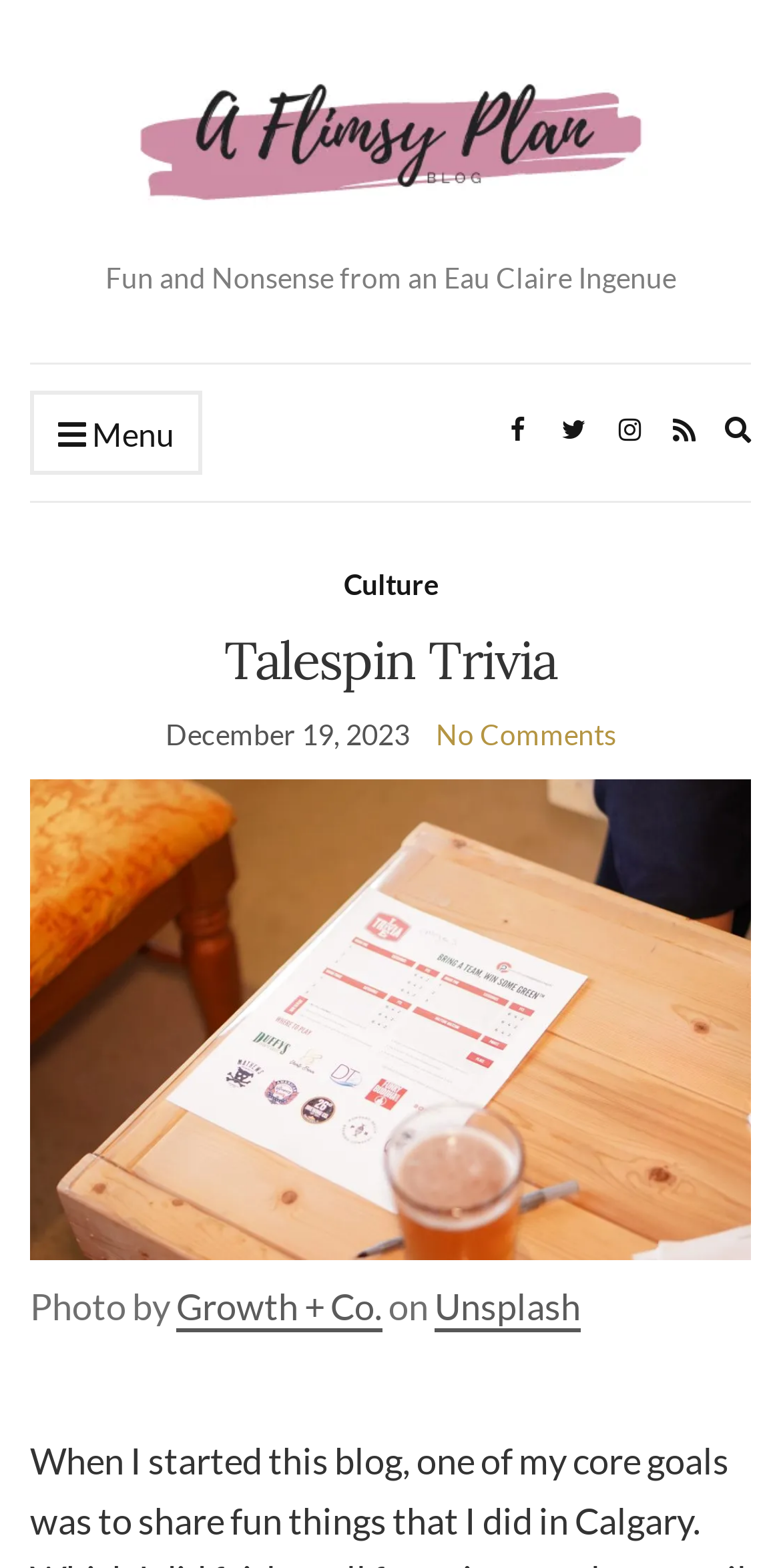What is the date of the latest article?
Please respond to the question thoroughly and include all relevant details.

The date of the latest article is mentioned in the time element, which is 'December 19, 2023'.